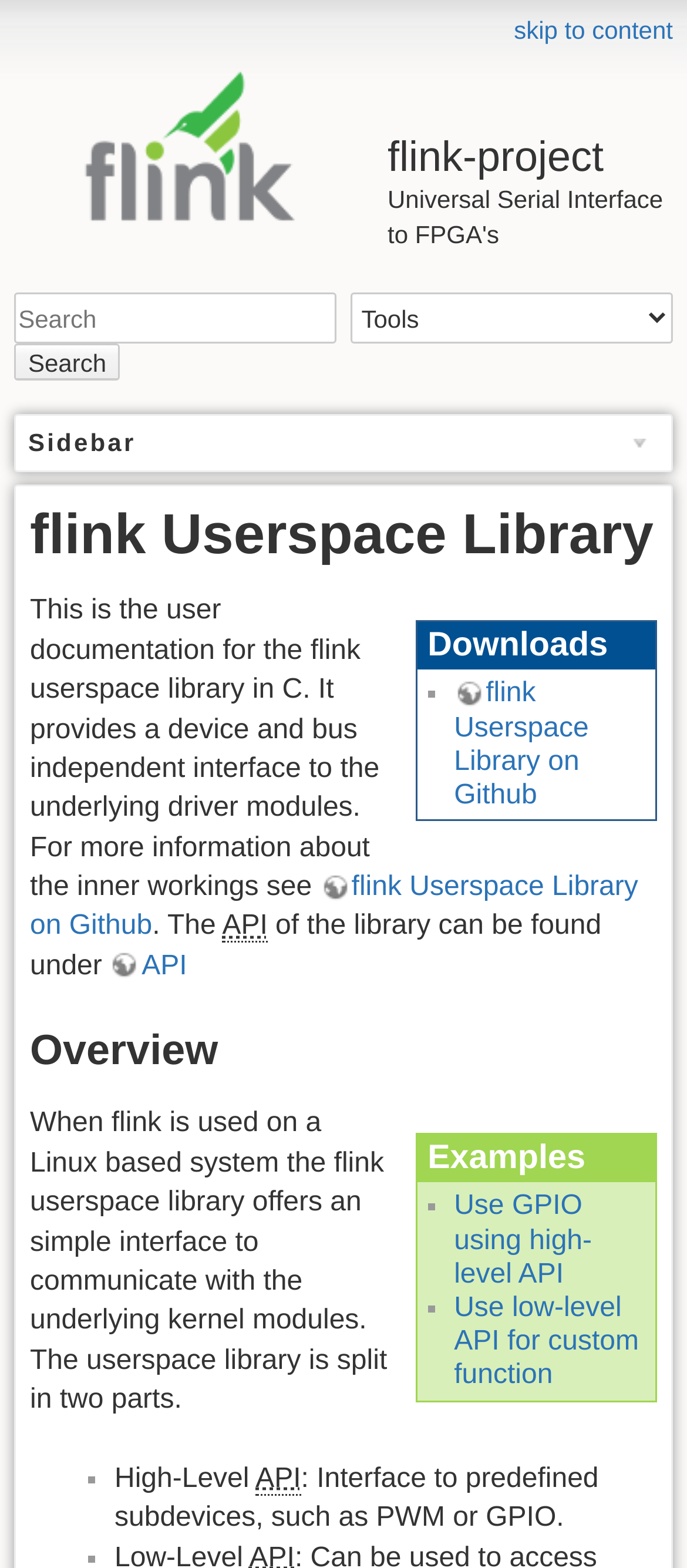What is the main topic of this webpage?
Please answer the question with a detailed response using the information from the screenshot.

Based on the webpage's structure and content, it appears to be a documentation page for the flink userspace library, which provides a device and bus independent interface to the underlying driver modules.